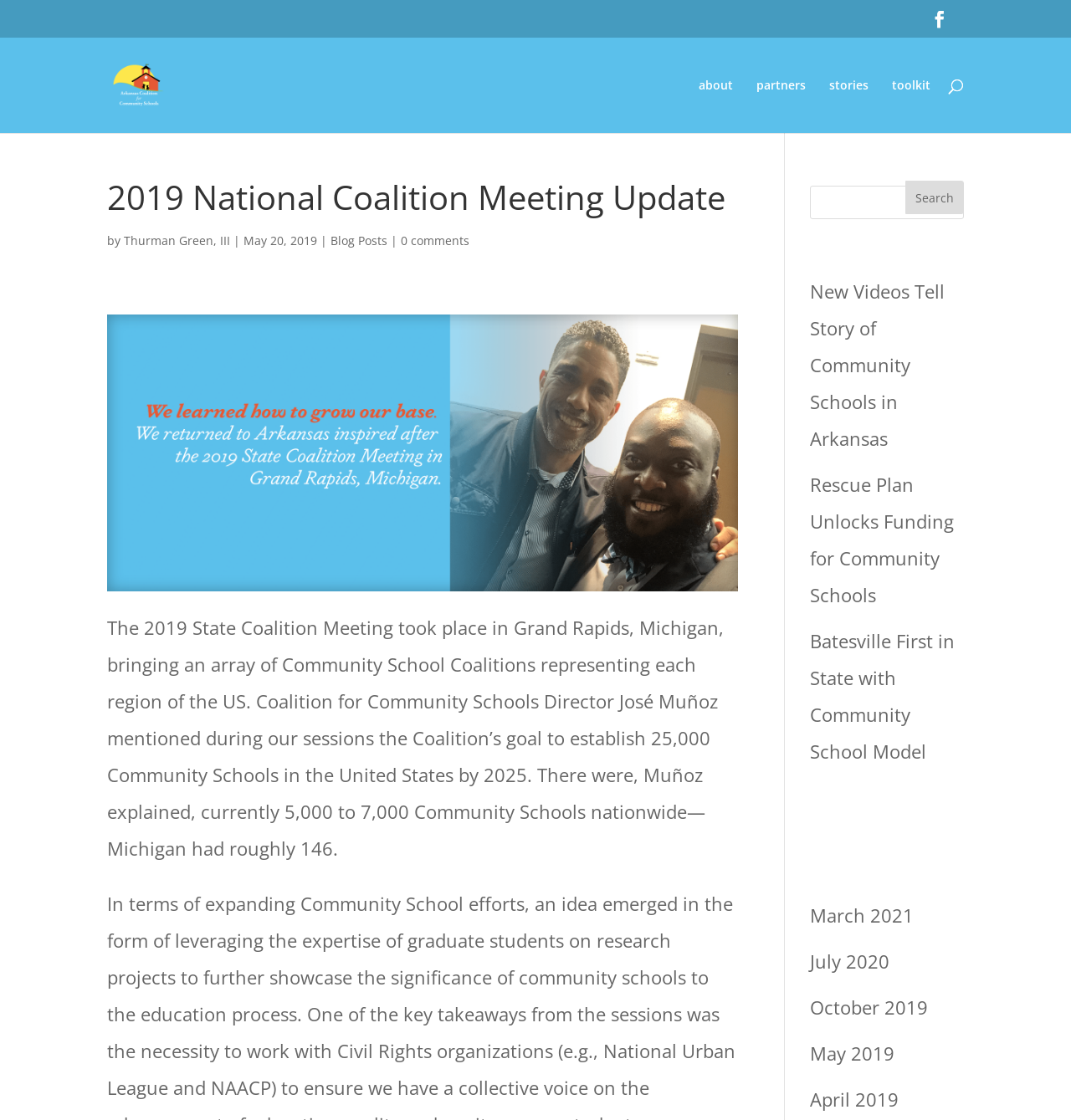Determine the bounding box coordinates in the format (top-left x, top-left y, bottom-right x, bottom-right y). Ensure all values are floating point numbers between 0 and 1. Identify the bounding box of the UI element described by: October 2019

[0.756, 0.888, 0.867, 0.91]